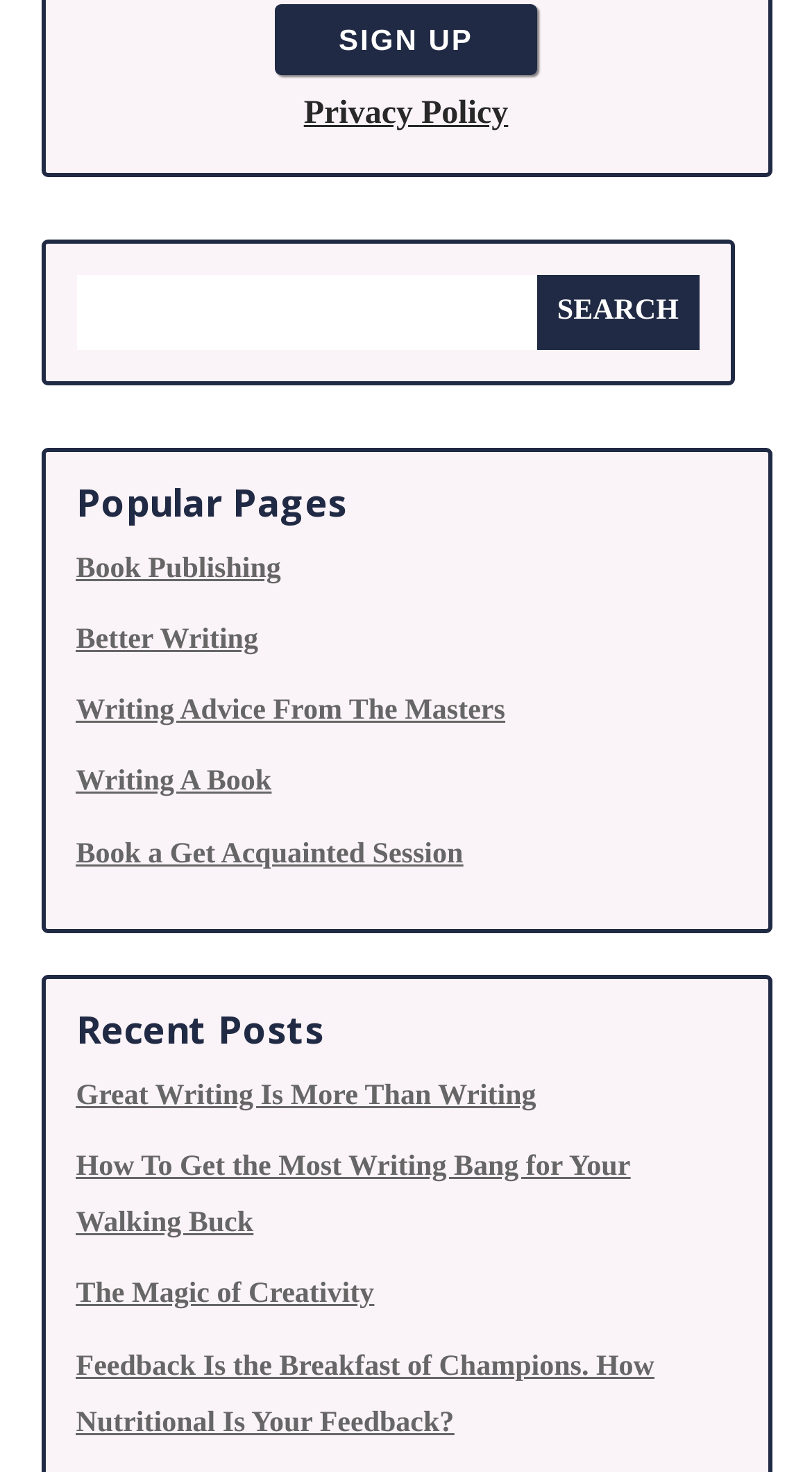Identify the bounding box of the HTML element described as: "name="subscribe" value="Sign Up"".

[0.337, 0.002, 0.663, 0.05]